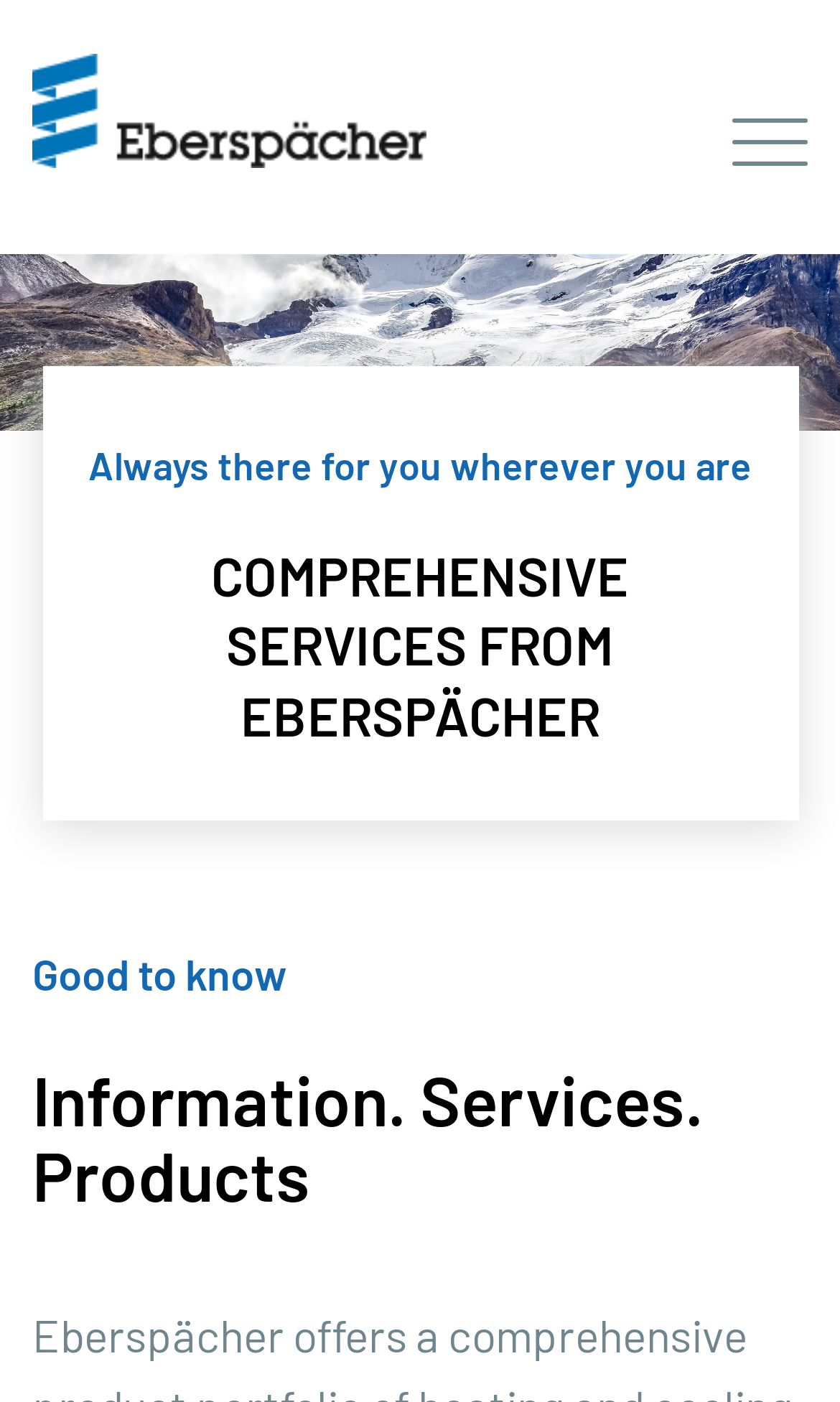Using the element description provided, determine the bounding box coordinates in the format (top-left x, top-left y, bottom-right x, bottom-right y). Ensure that all values are floating point numbers between 0 and 1. Element description: alt="Eberspächer" title="Eberspächer"

[0.038, 0.058, 0.507, 0.092]